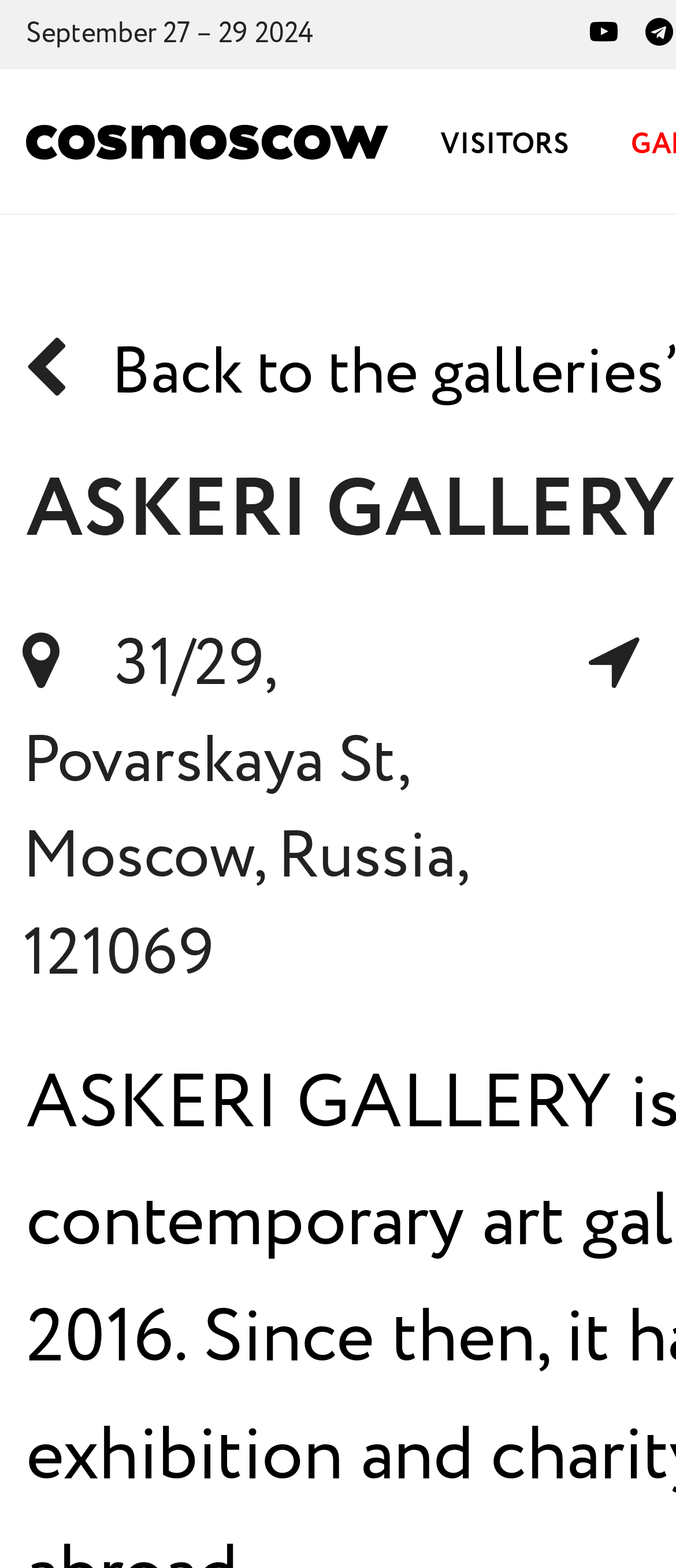What is the name of the organization?
Look at the screenshot and give a one-word or phrase answer.

Cosmoscow